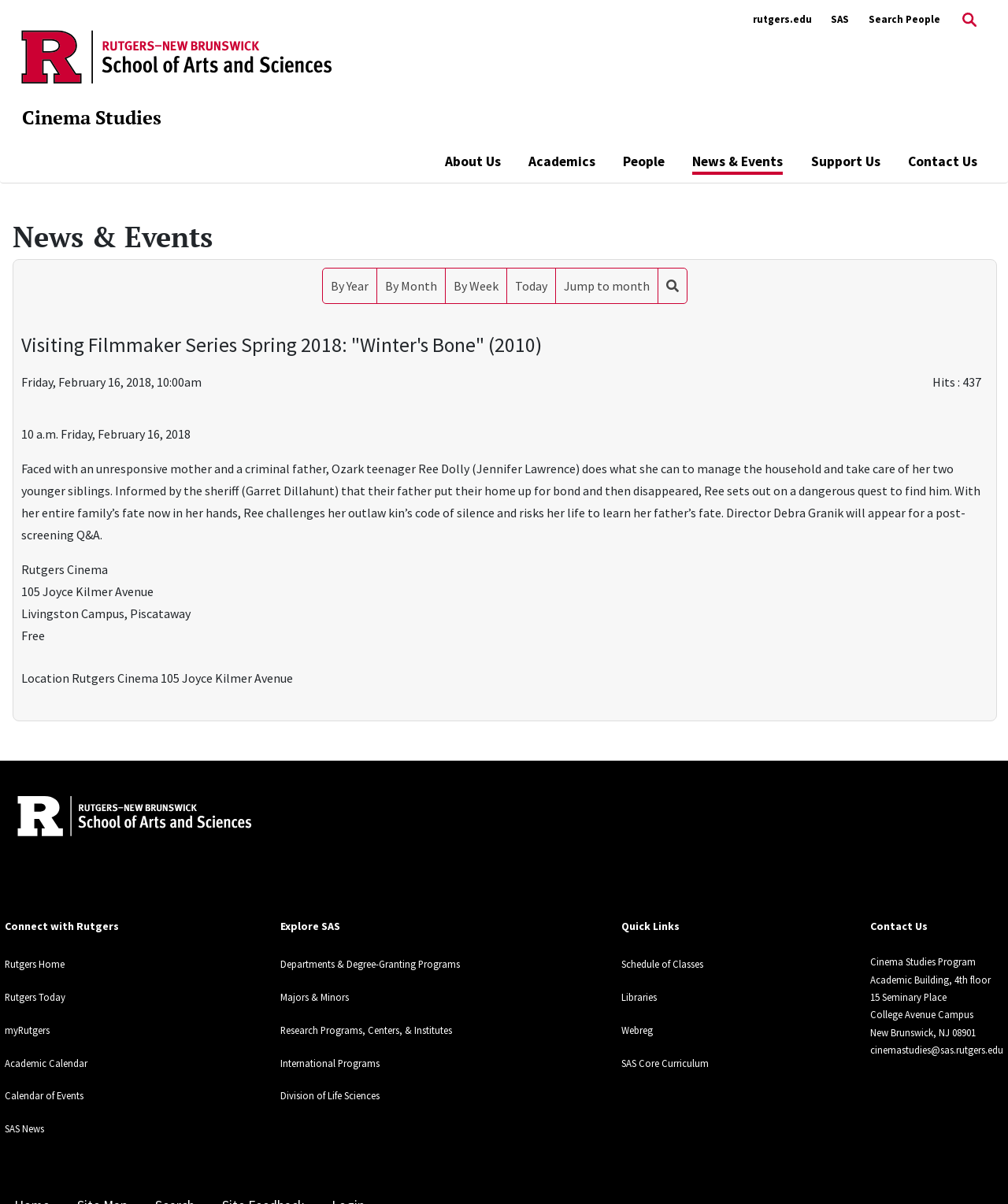Please identify the bounding box coordinates for the region that you need to click to follow this instruction: "Go back to top".

[0.948, 0.787, 0.984, 0.818]